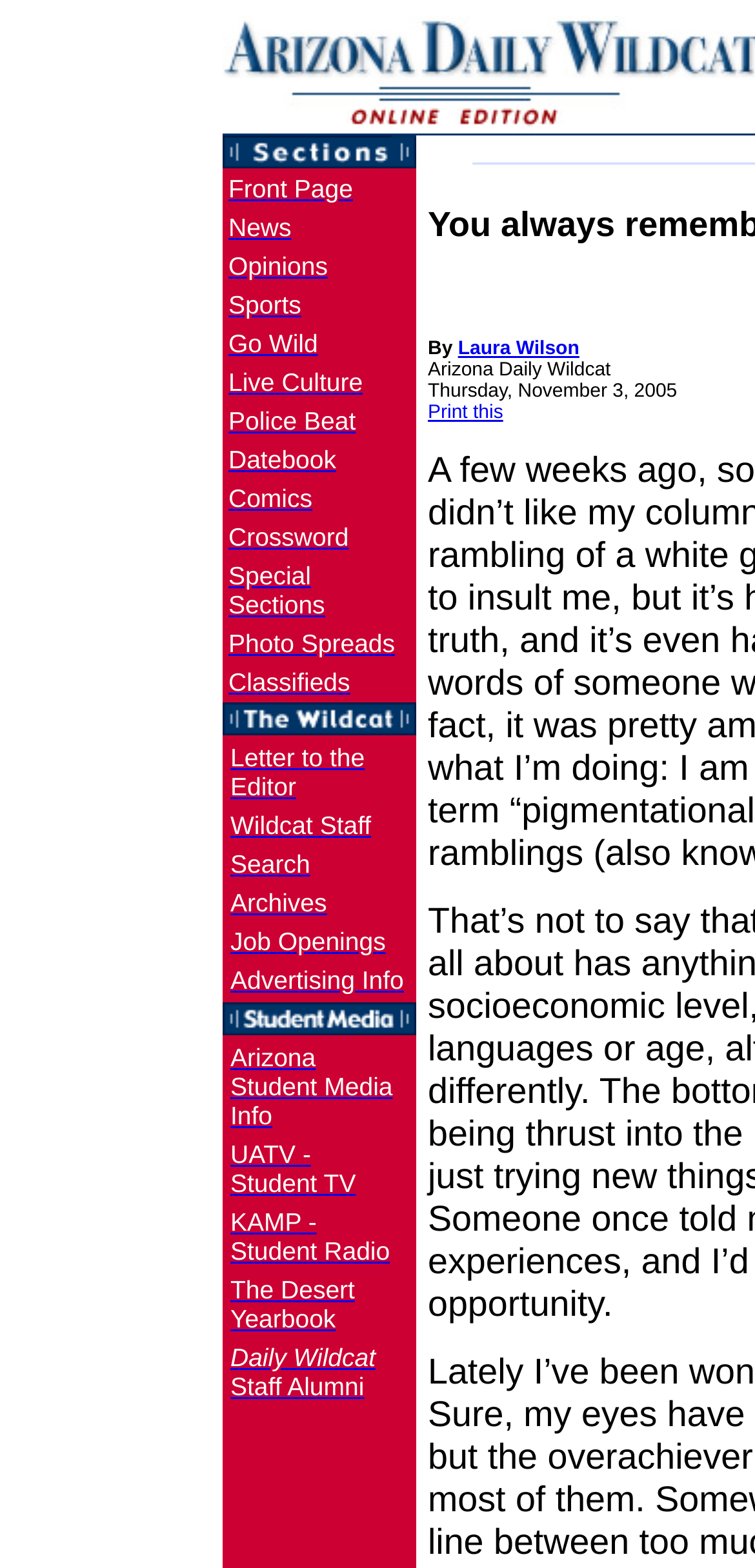What is the name of the student TV station?
Could you please answer the question thoroughly and with as much detail as possible?

I found this answer by looking at the table that contains information about student media organizations. One of the rows in the table has a cell that contains the text 'UATV - Student TV', which suggests that the student TV station is called UATV.